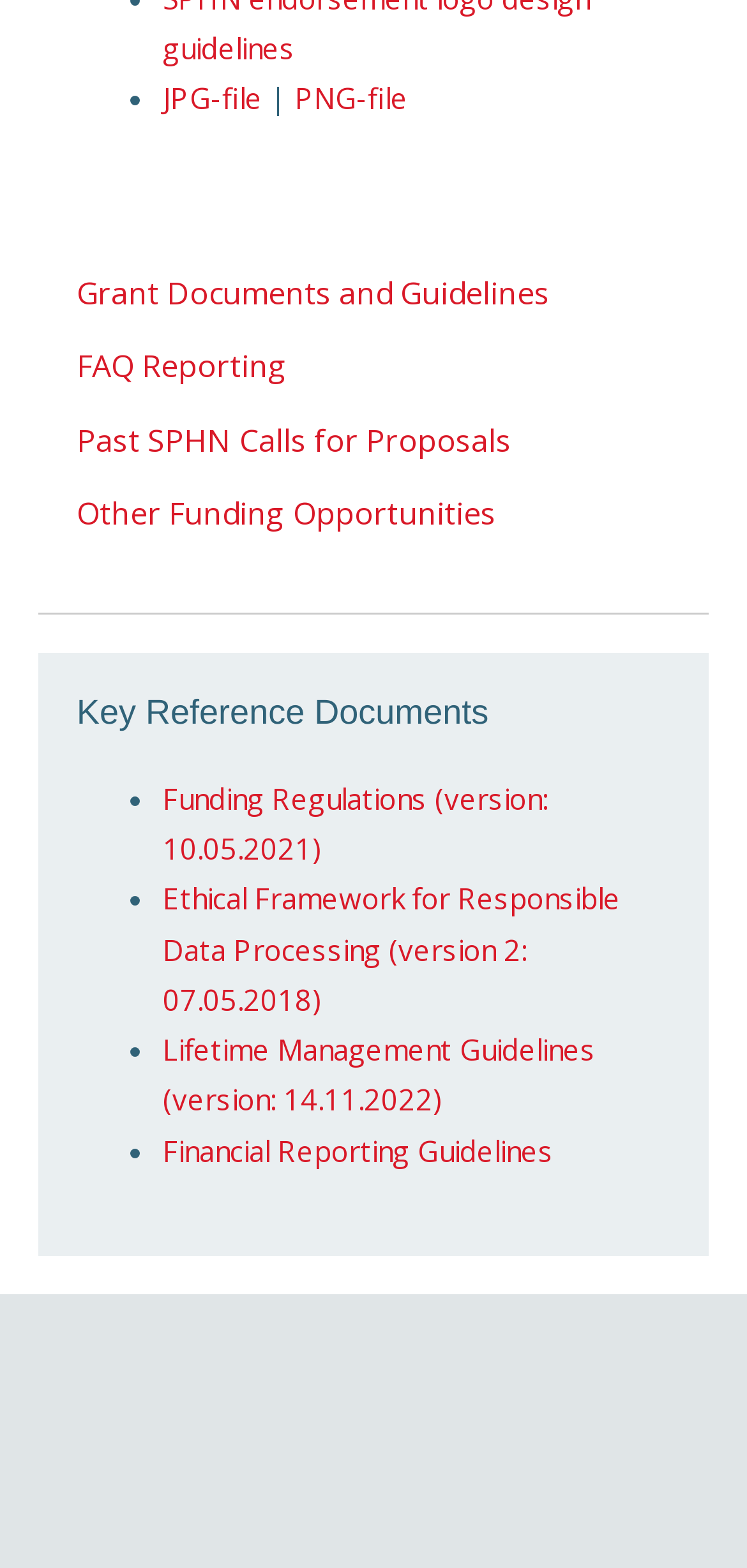Please specify the bounding box coordinates of the clickable region necessary for completing the following instruction: "View Grant Documents and Guidelines". The coordinates must consist of four float numbers between 0 and 1, i.e., [left, top, right, bottom].

[0.103, 0.155, 0.897, 0.201]